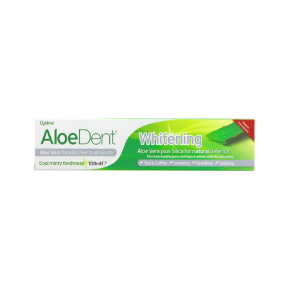Give a complete and detailed account of the image.

The image showcases "Aloe Dent Whitening," a tube of toothpaste formulated with Aloe Vera and silica, aimed at promoting natural freshness and teeth whitening. The design features a vibrant green color palette, emphasizing its natural ingredients and health benefits. The label boasts of an optimal formula, highlighting its capability to enhance oral hygiene with a cool and minty flavor. This toothpaste is particularly suited for those seeking a vegan and environmentally friendly option for their dental care routine. Its sleek packaging reflects a modern aesthetic, making it an attractive addition to any bathroom.